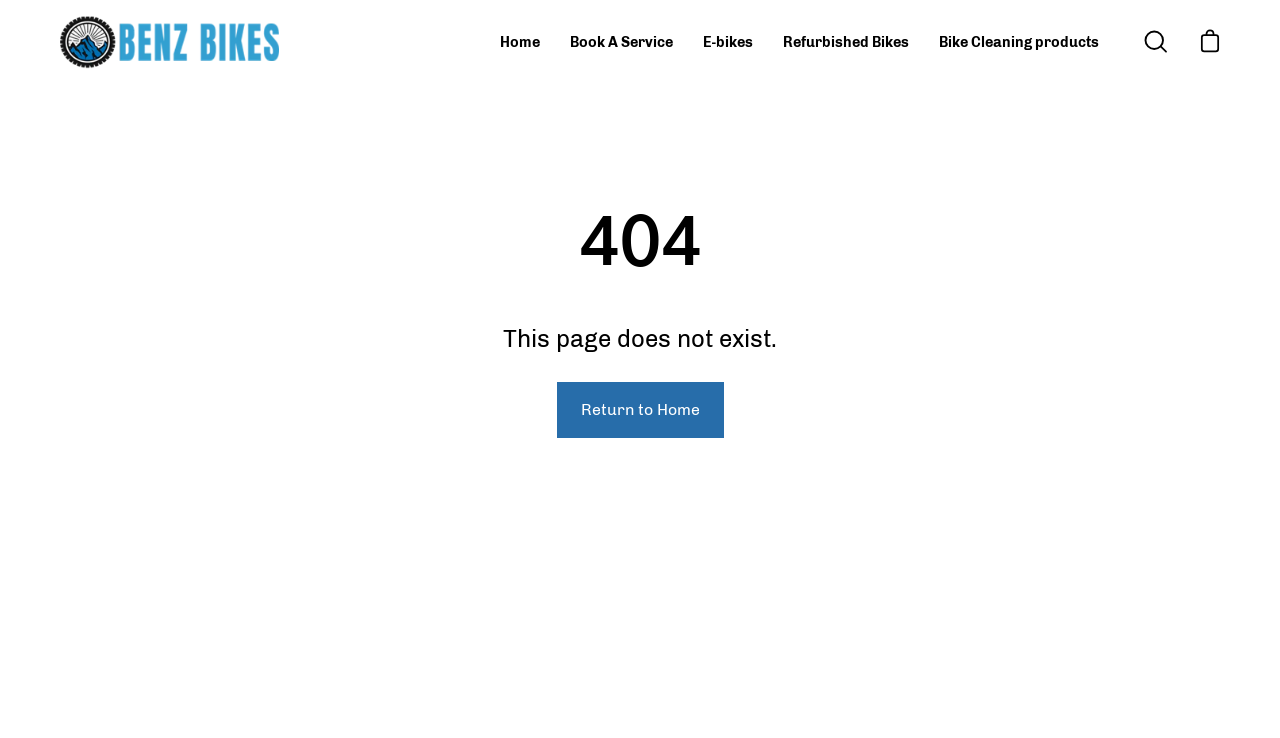What is the name of the bike shop?
Analyze the screenshot and provide a detailed answer to the question.

The name of the bike shop can be found in the heading element at the top of the page, which reads 'BenzBikes'. This is also the text of the link element with the same name.